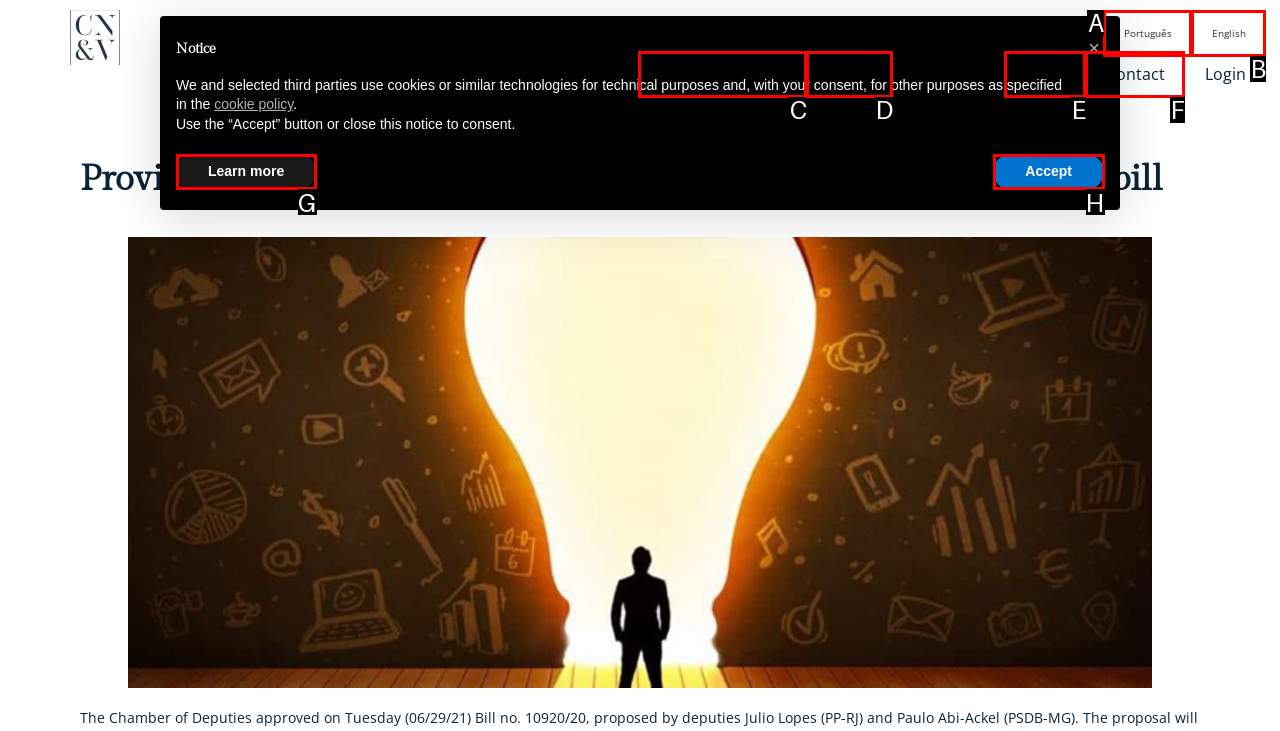Identify the HTML element that best fits the description: Practice Areas. Respond with the letter of the corresponding element.

C